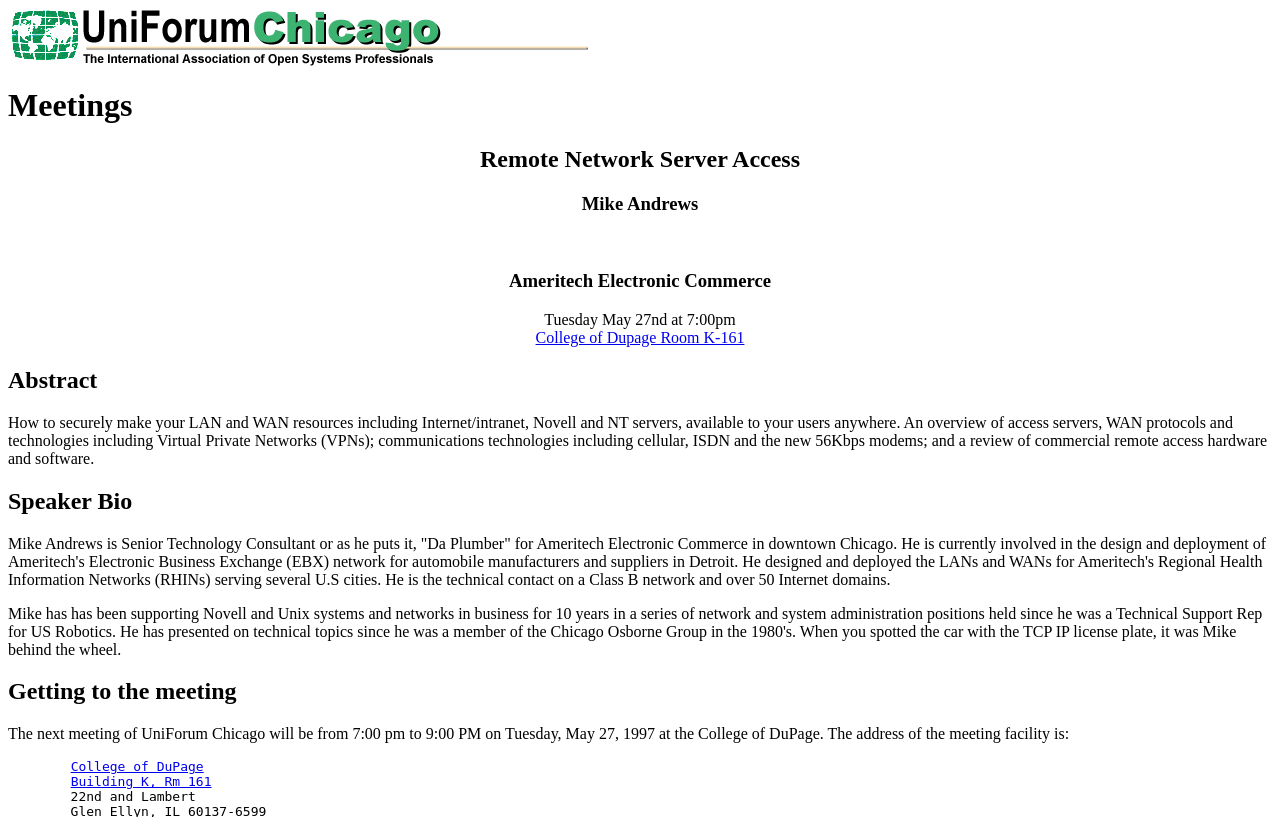Provide the bounding box coordinates for the UI element that is described as: "CONTACT ME".

None